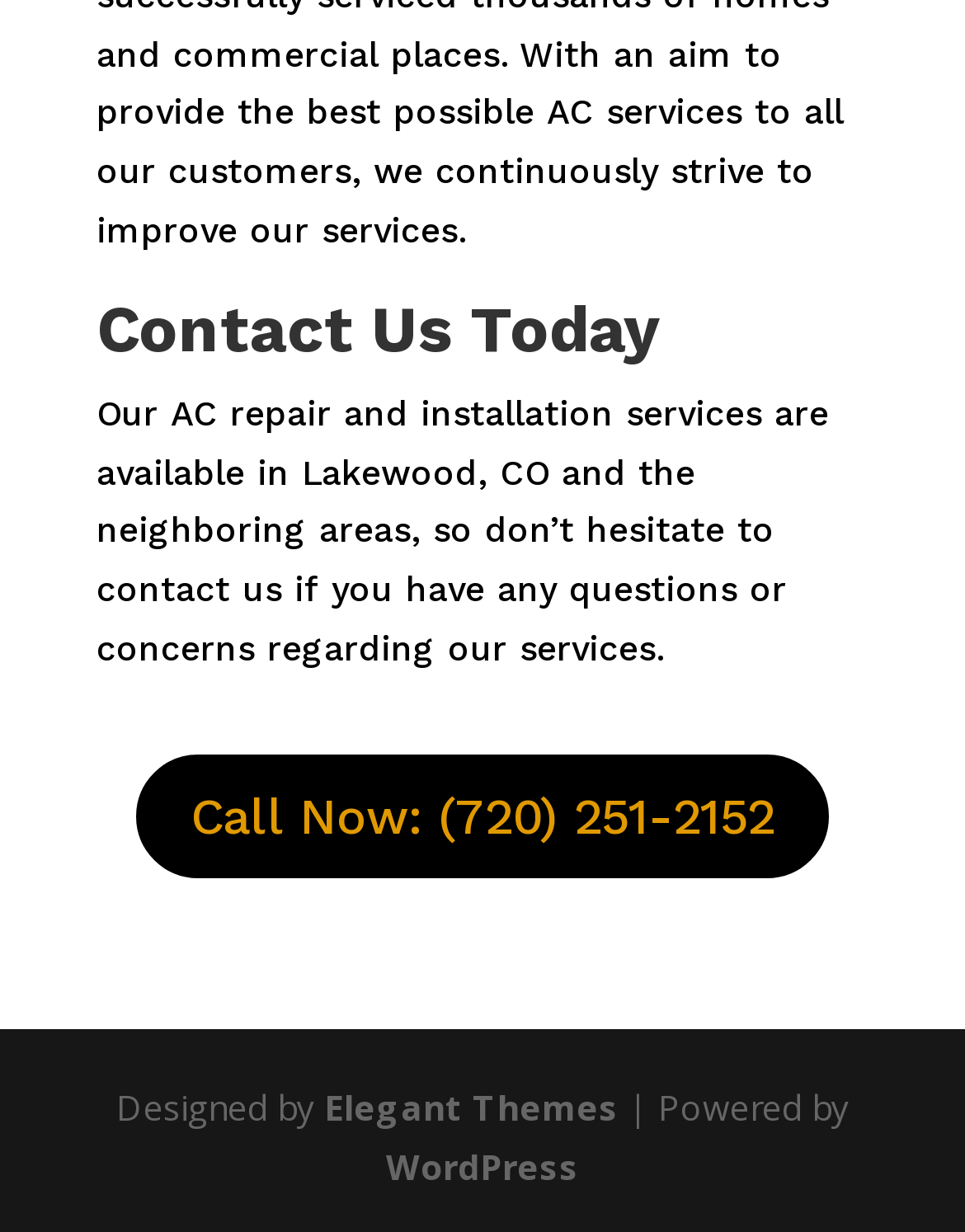Where are the AC repair and installation services available?
Use the image to give a comprehensive and detailed response to the question.

The information about the service areas can be found in the StaticText element 'Our AC repair and installation services are available in Lakewood, CO and the neighboring areas, so don’t hesitate to contact us if you have any questions or concerns regarding our services.' which is located below the heading 'Contact Us Today'.